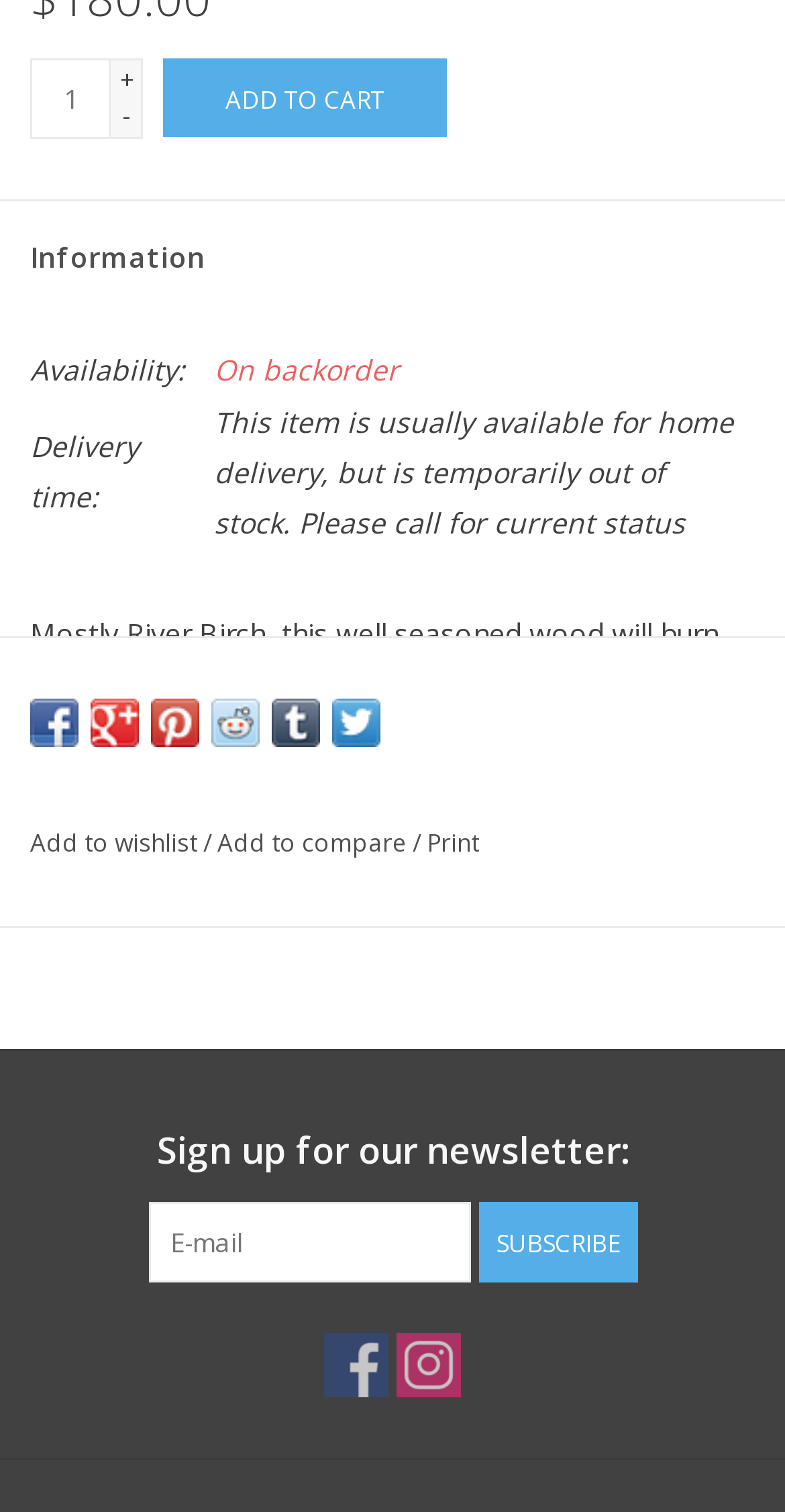What is the purpose of the '+' button?
Please respond to the question with a detailed and informative answer.

The '+' button is a child element of the button with the text 'Increase quantity by 1', suggesting that its purpose is to increase the quantity of the product by 1.